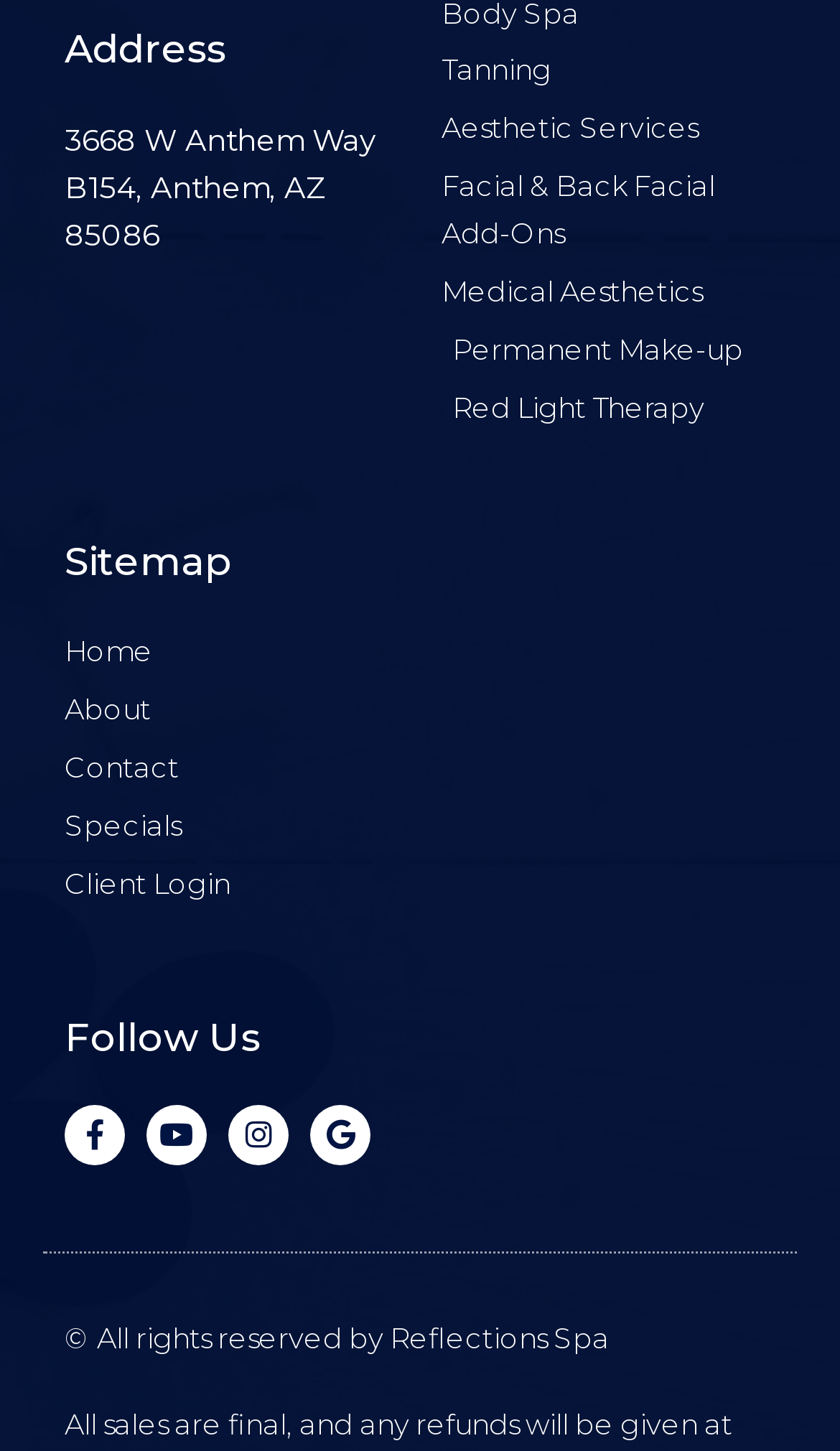Bounding box coordinates are specified in the format (top-left x, top-left y, bottom-right x, bottom-right y). All values are floating point numbers bounded between 0 and 1. Please provide the bounding box coordinate of the region this sentence describes: Facial & Back Facial Add-Ons

[0.526, 0.113, 0.923, 0.178]